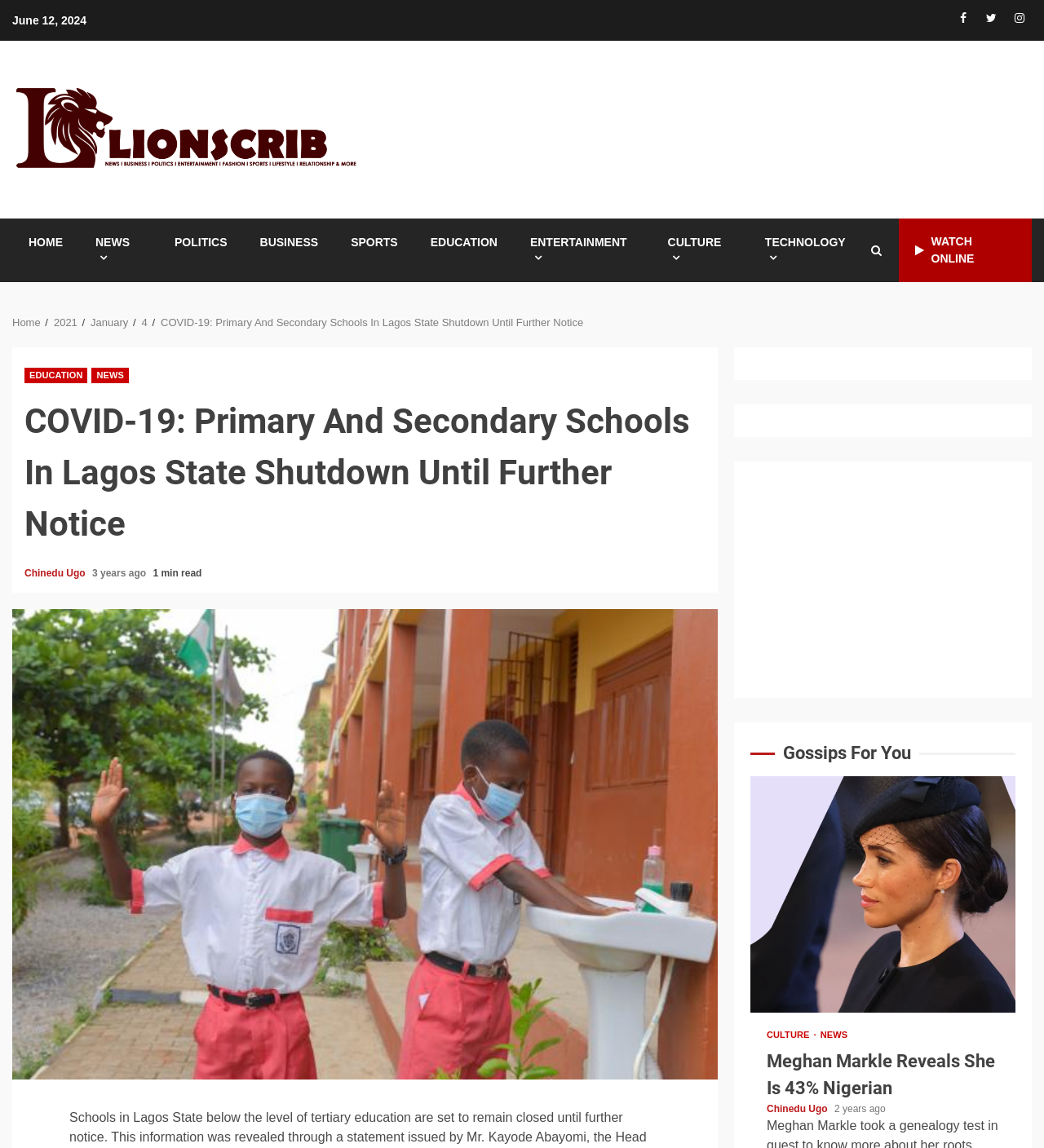Determine the bounding box coordinates for the region that must be clicked to execute the following instruction: "Watch online".

[0.861, 0.191, 0.988, 0.246]